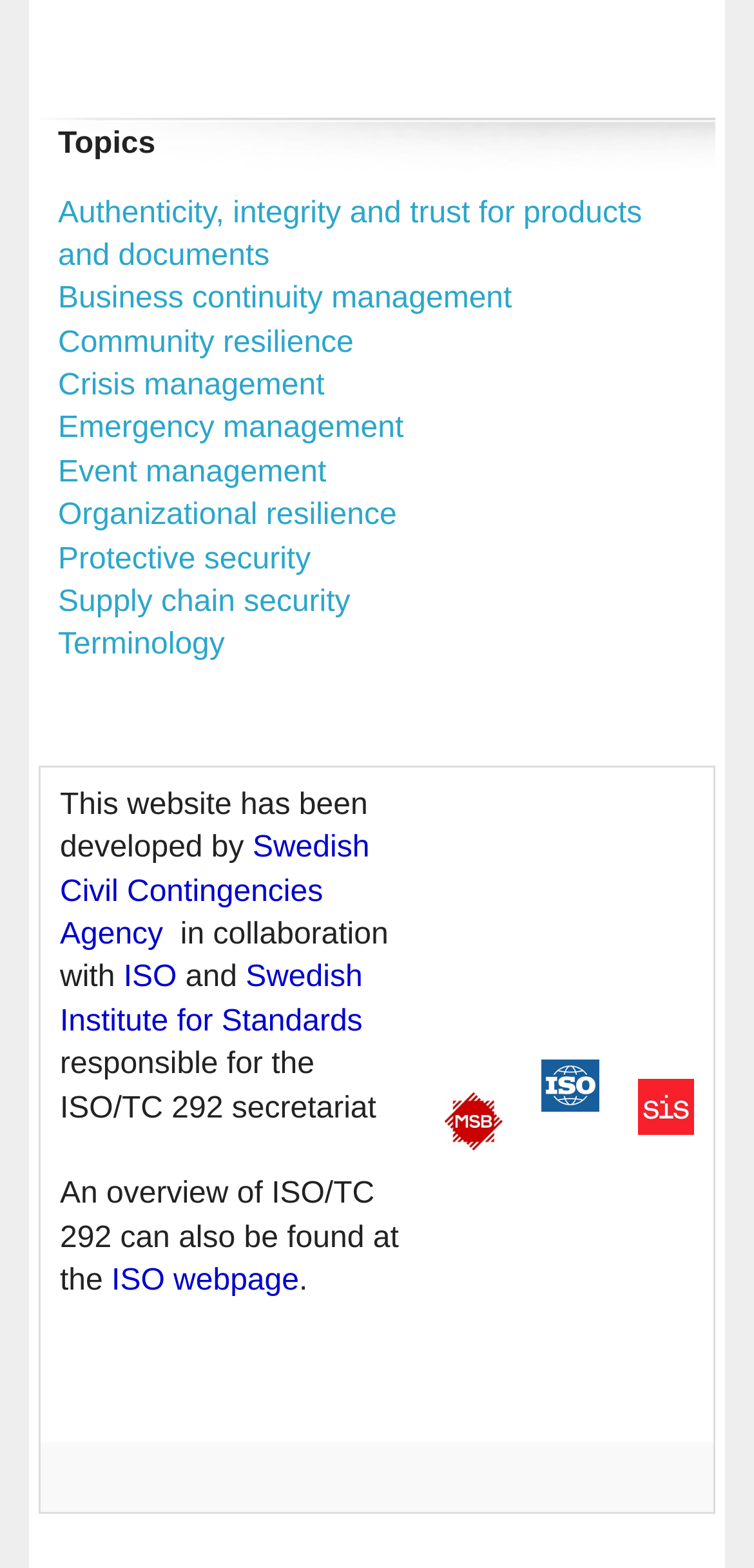Find the bounding box coordinates of the element's region that should be clicked in order to follow the given instruction: "Click on the link about authenticity, integrity and trust for products and documents". The coordinates should consist of four float numbers between 0 and 1, i.e., [left, top, right, bottom].

[0.077, 0.125, 0.851, 0.174]